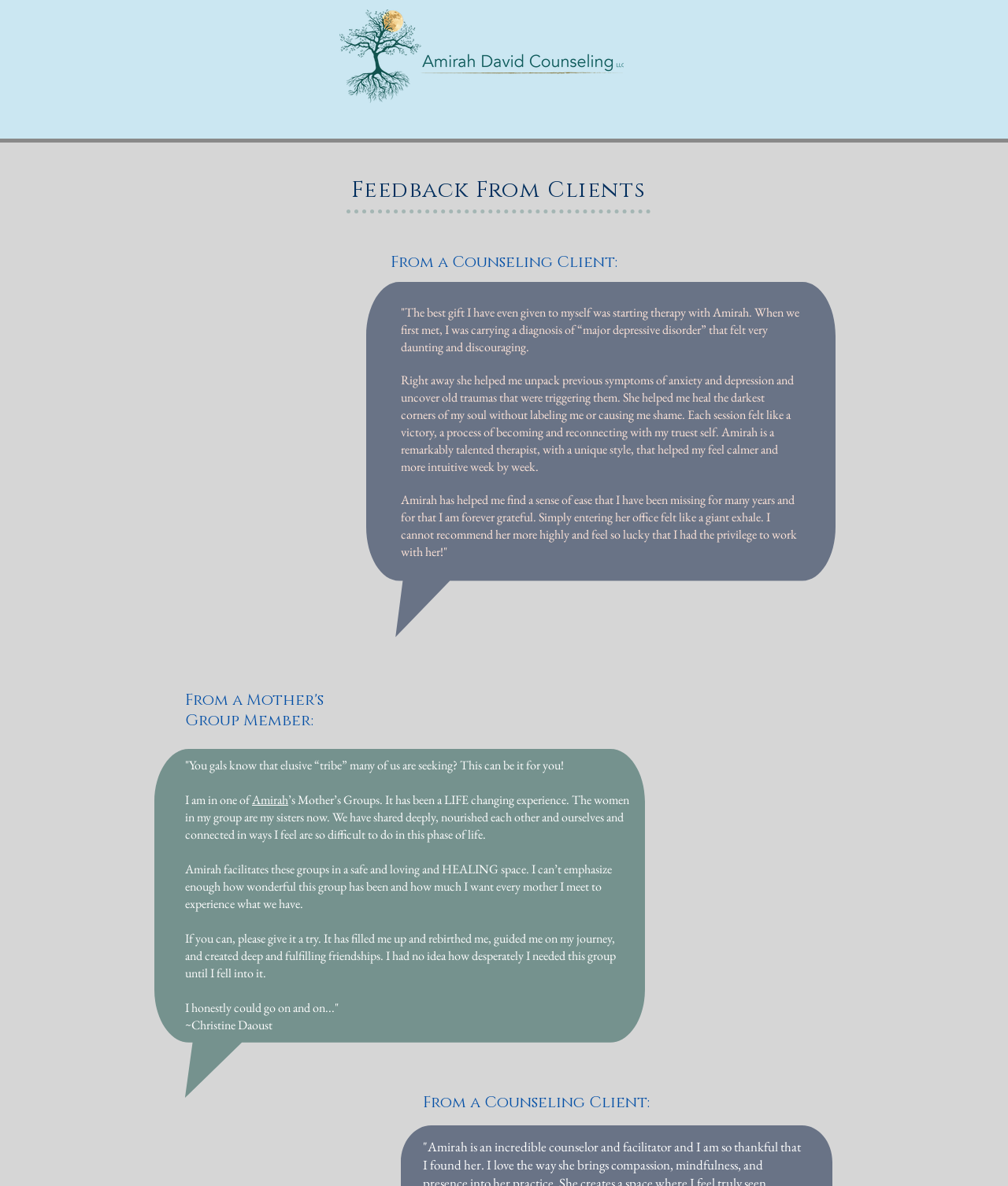Please find the bounding box coordinates for the clickable element needed to perform this instruction: "view the 'Feedback From Clients' heading".

[0.348, 0.148, 0.652, 0.173]